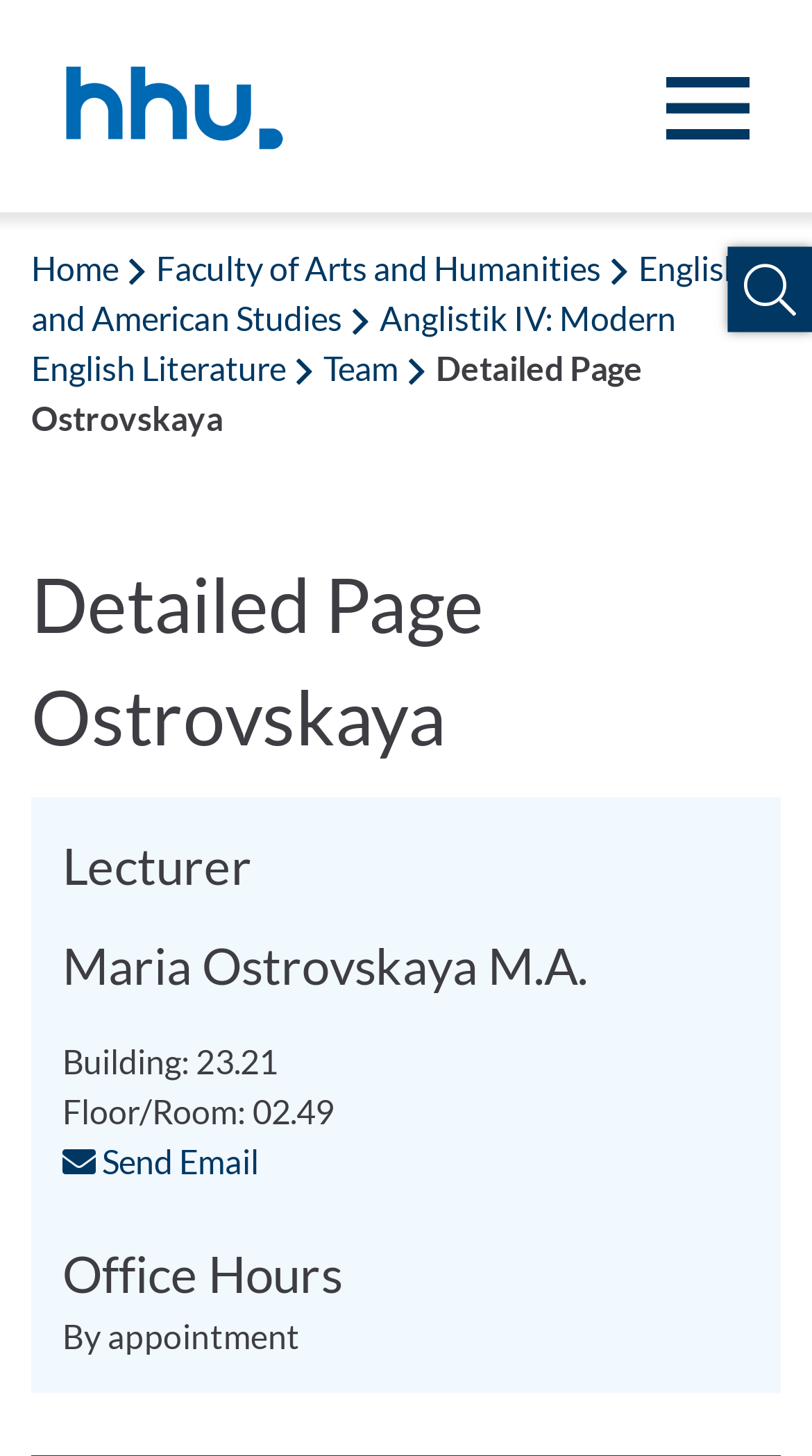Determine the bounding box coordinates for the HTML element described here: "Send Email".

[0.077, 0.784, 0.319, 0.811]